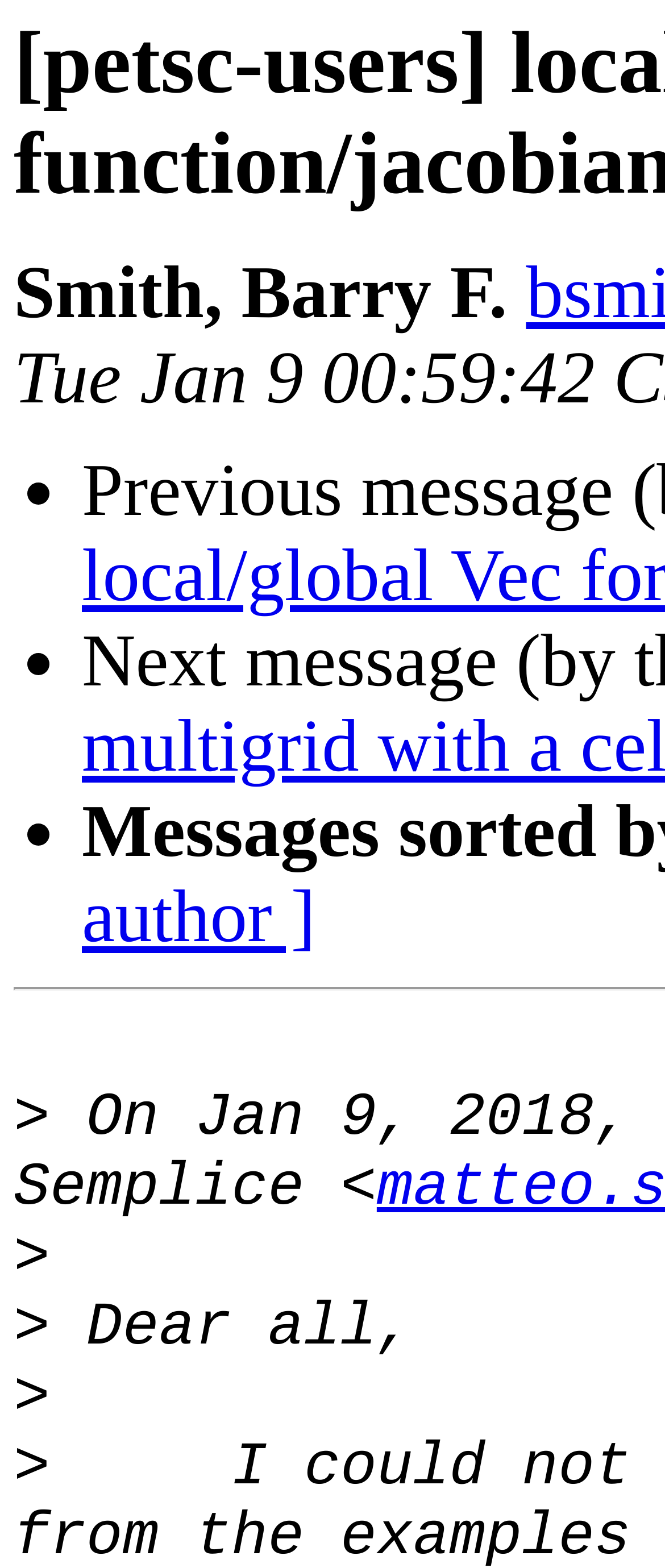How many lines of text are there below the author's name?
Answer the question with a thorough and detailed explanation.

There are four lines of text below the author's name, including the salutation 'Dear all,', two blank lines, and a line starting with '>'.